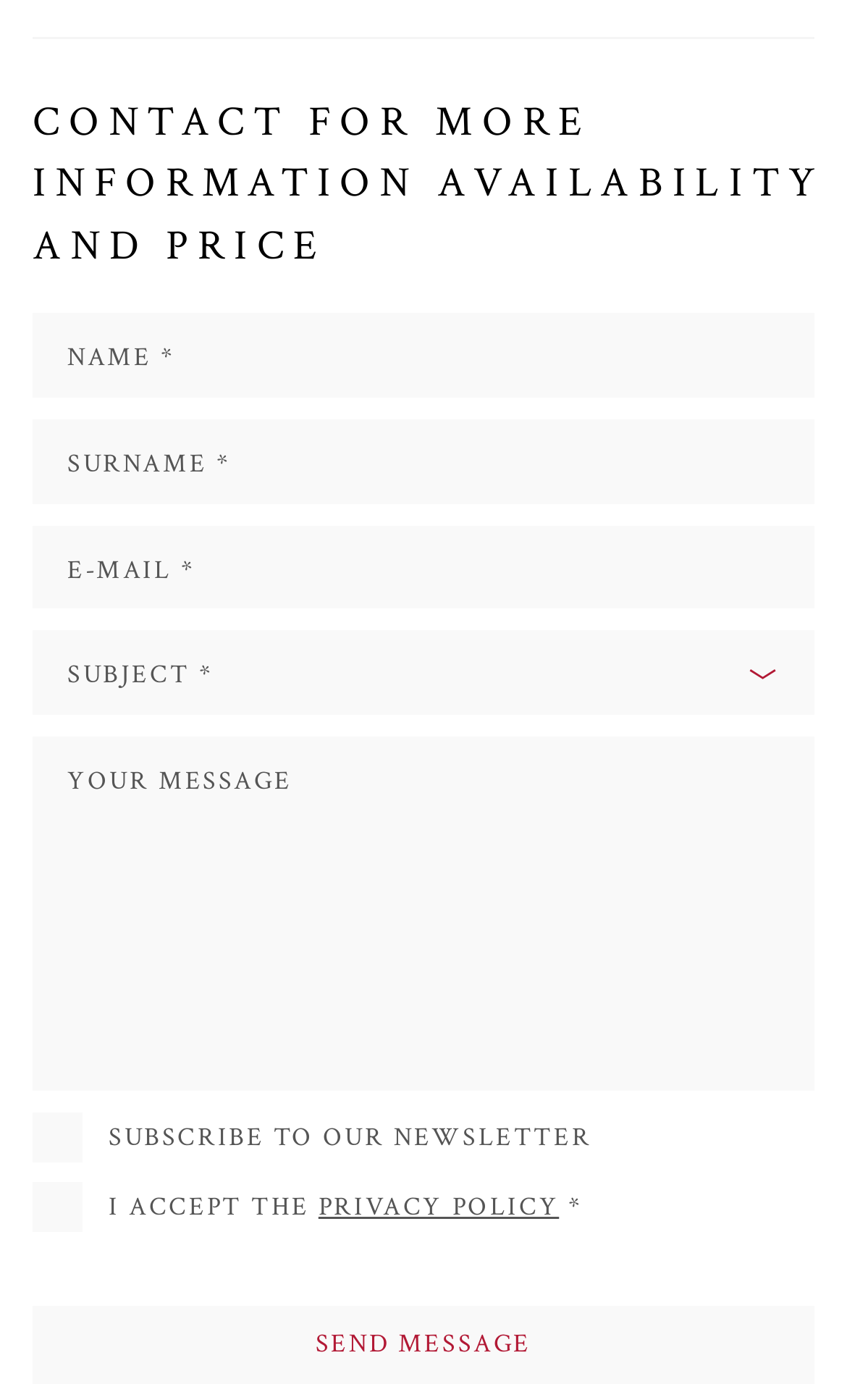Respond to the question below with a single word or phrase:
What is the button at the bottom of the page for?

Send message